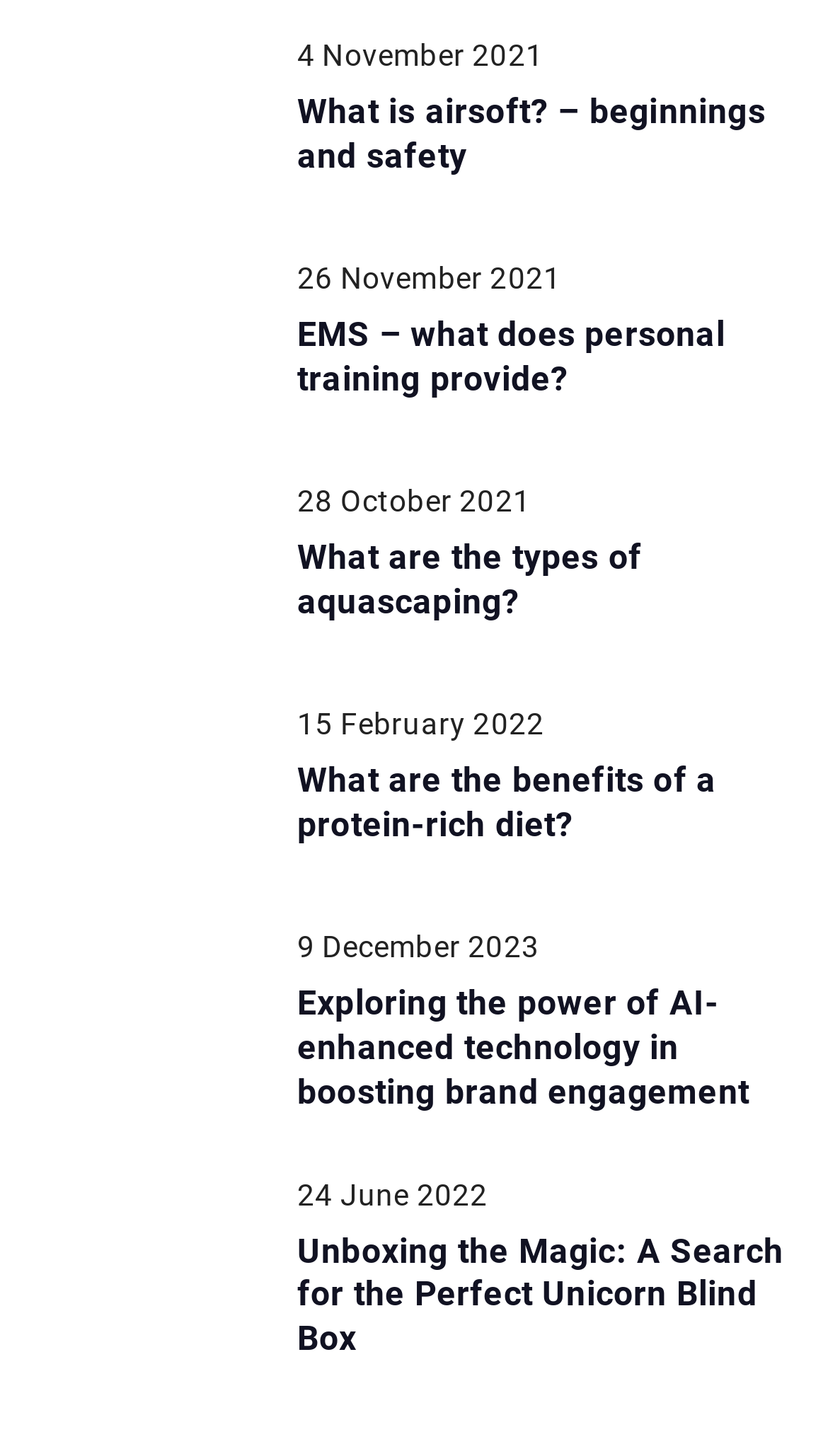Pinpoint the bounding box coordinates of the clickable area needed to execute the instruction: "Learn about EMS personal training". The coordinates should be specified as four float numbers between 0 and 1, i.e., [left, top, right, bottom].

[0.038, 0.181, 0.321, 0.29]